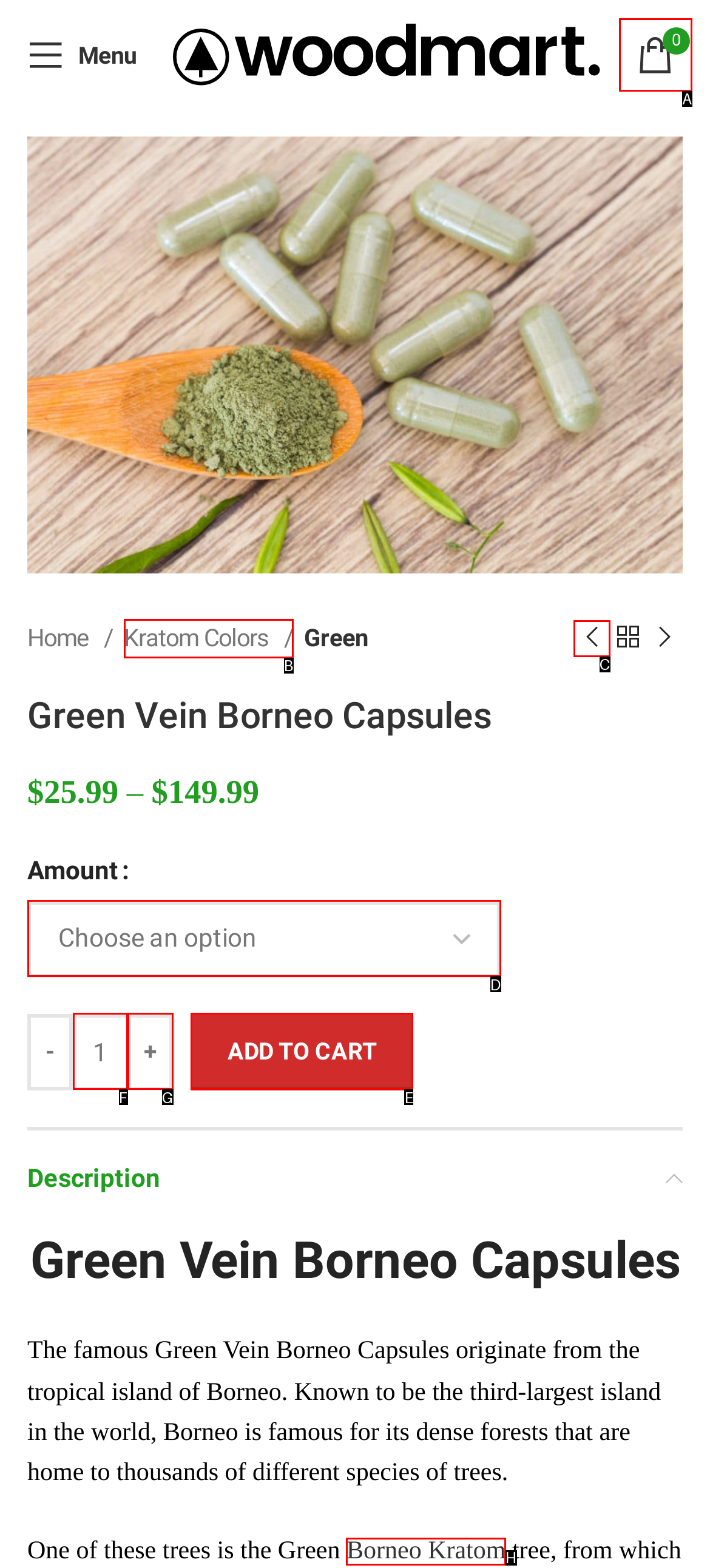Identify the correct HTML element to click for the task: Add to cart. Provide the letter of your choice.

E